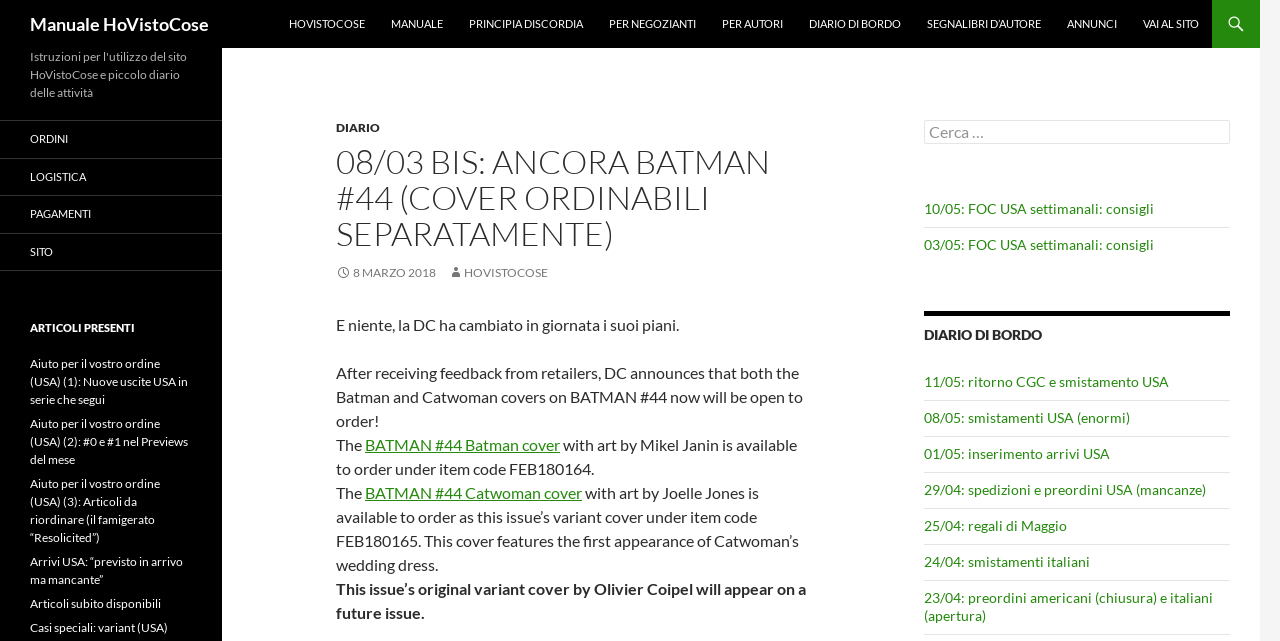Provide a single word or phrase to answer the given question: 
What is Diario di Bordo?

A diary or blog